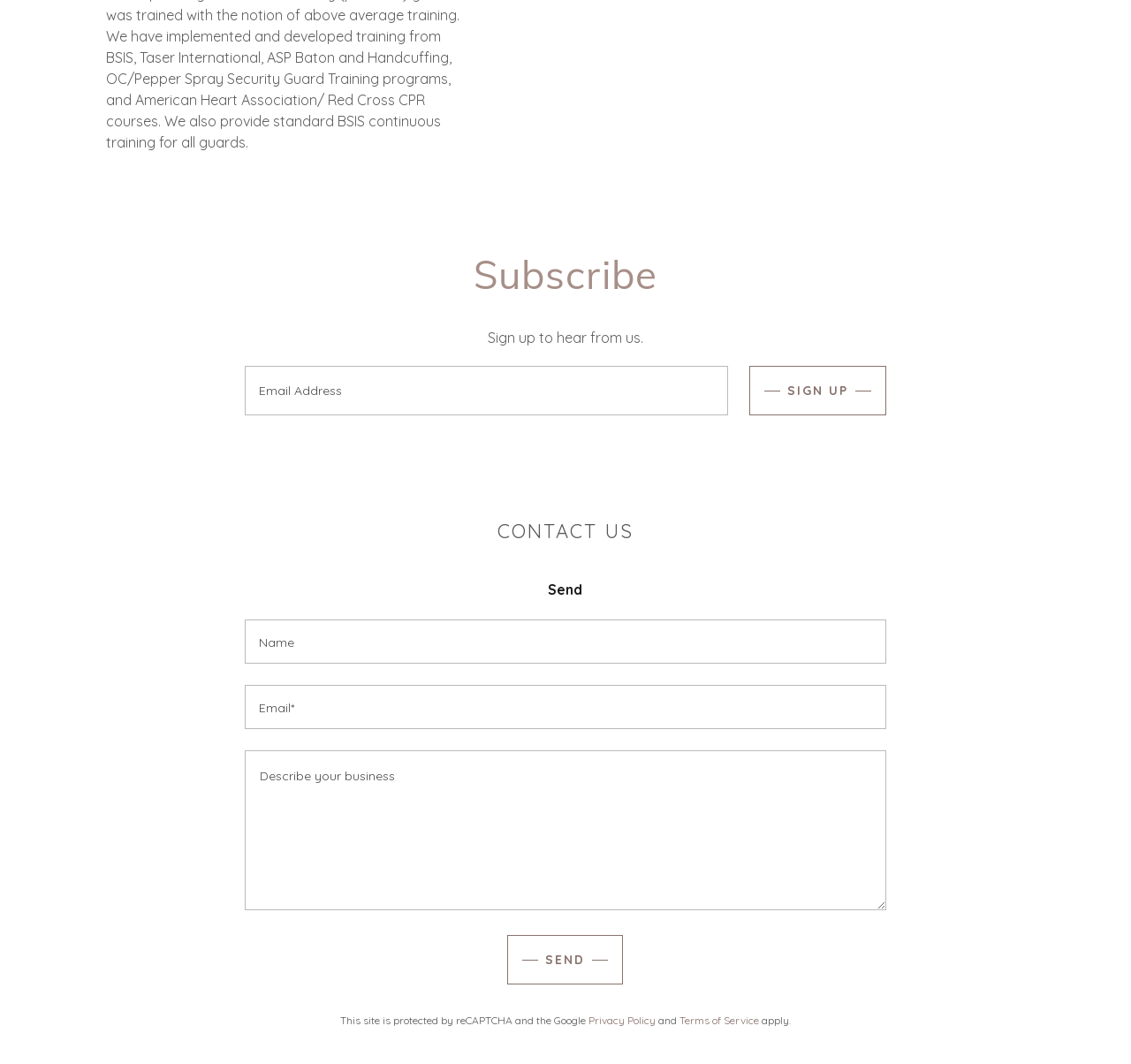Provide a short, one-word or phrase answer to the question below:
What is the purpose of the 'SIGN UP' button?

To subscribe